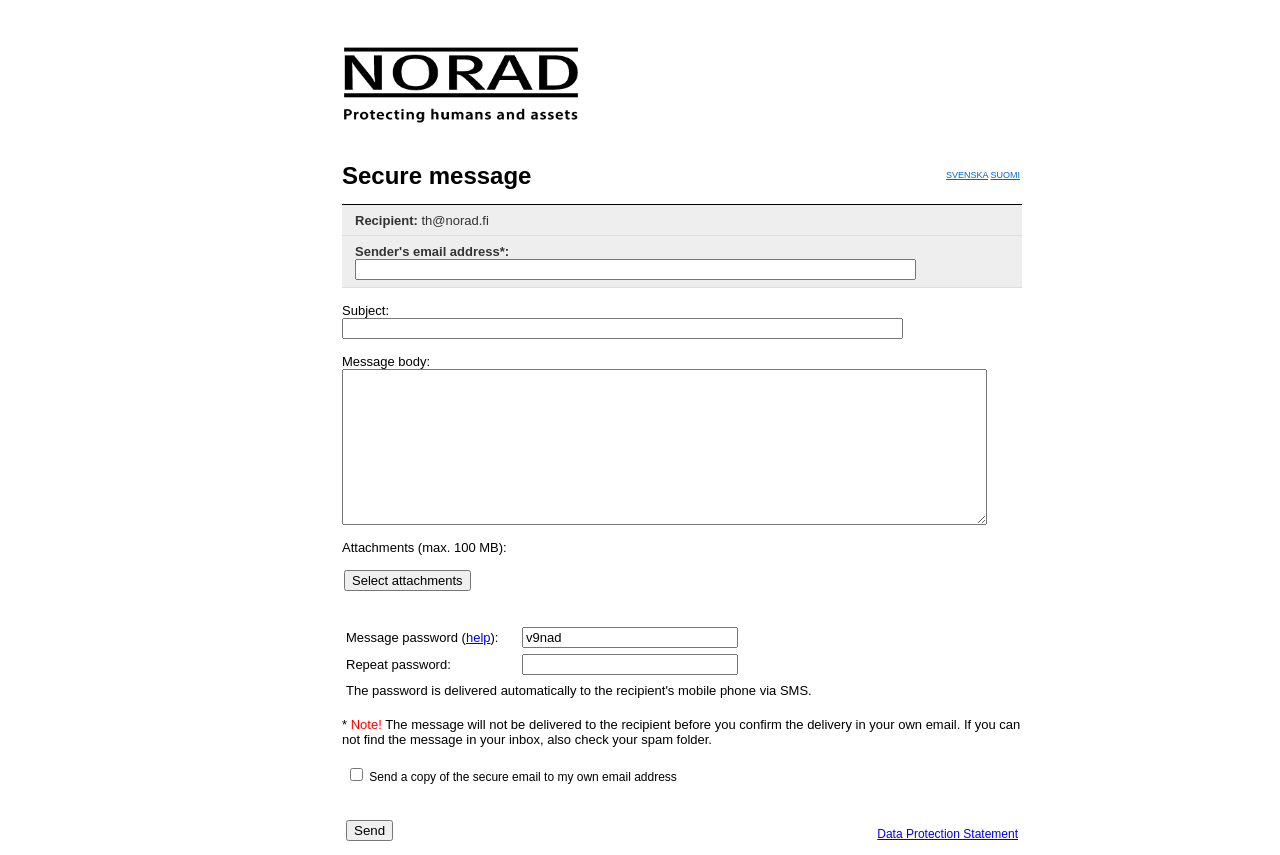What is the language of the webpage?
Please give a well-detailed answer to the question.

Although the webpage provides links to switch to other languages, such as 'SVENSKA' and 'SUOMI', the default language of the webpage appears to be English, as most of the content is in English.